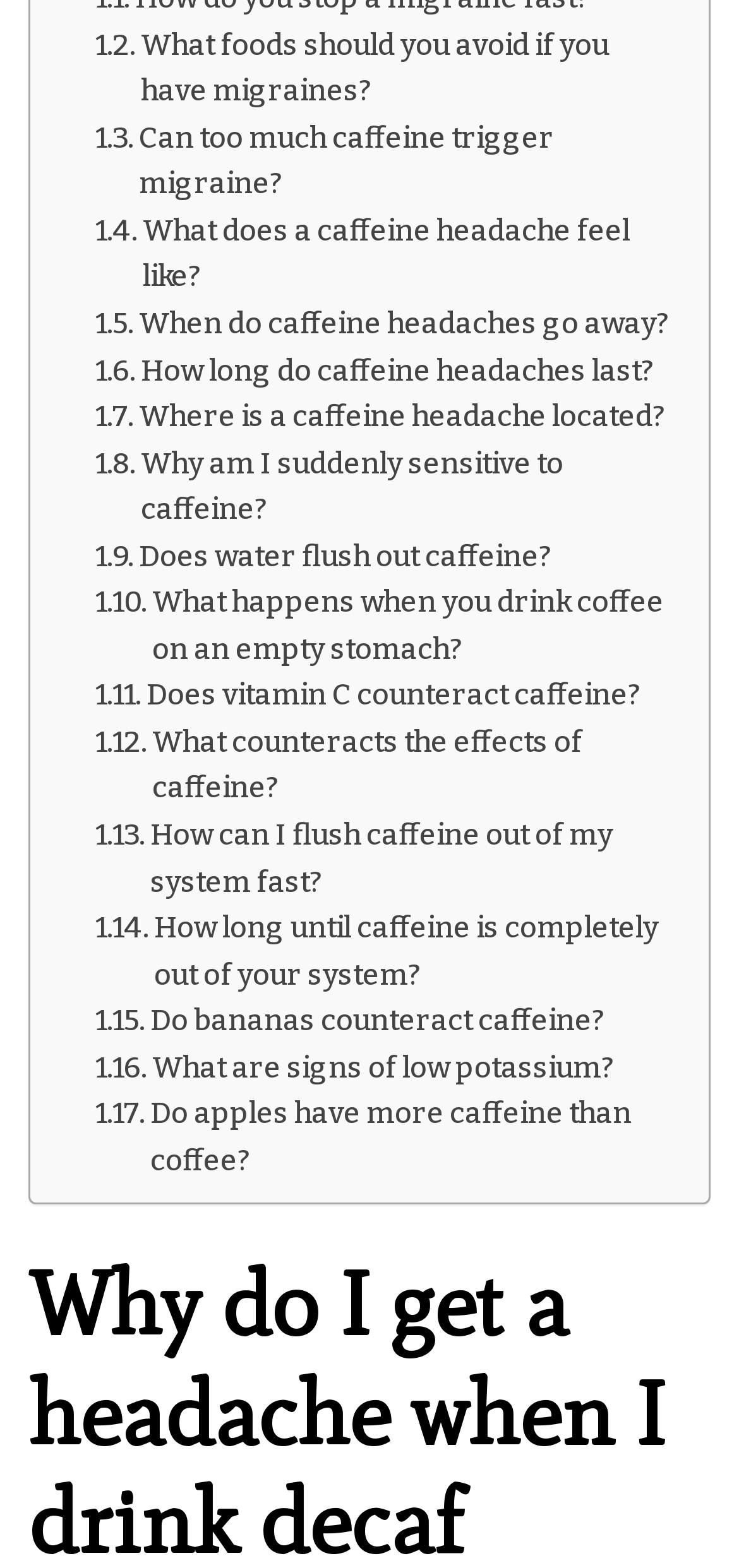Use a single word or phrase to respond to the question:
How many links are on the webpage?

15